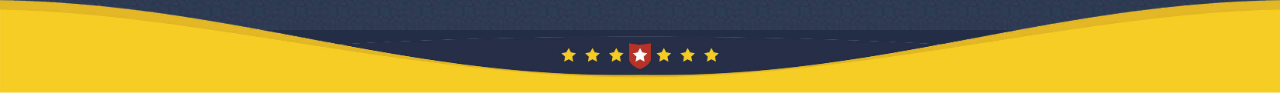What theme does the graphic likely embody?
Please describe in detail the information shown in the image to answer the question.

The caption suggests that the graphic likely embodies the essence of a motivational or promotional theme, possibly associated with the Colorado DeMolay's initiatives, emphasizing unity and achievement in a visually striking manner.